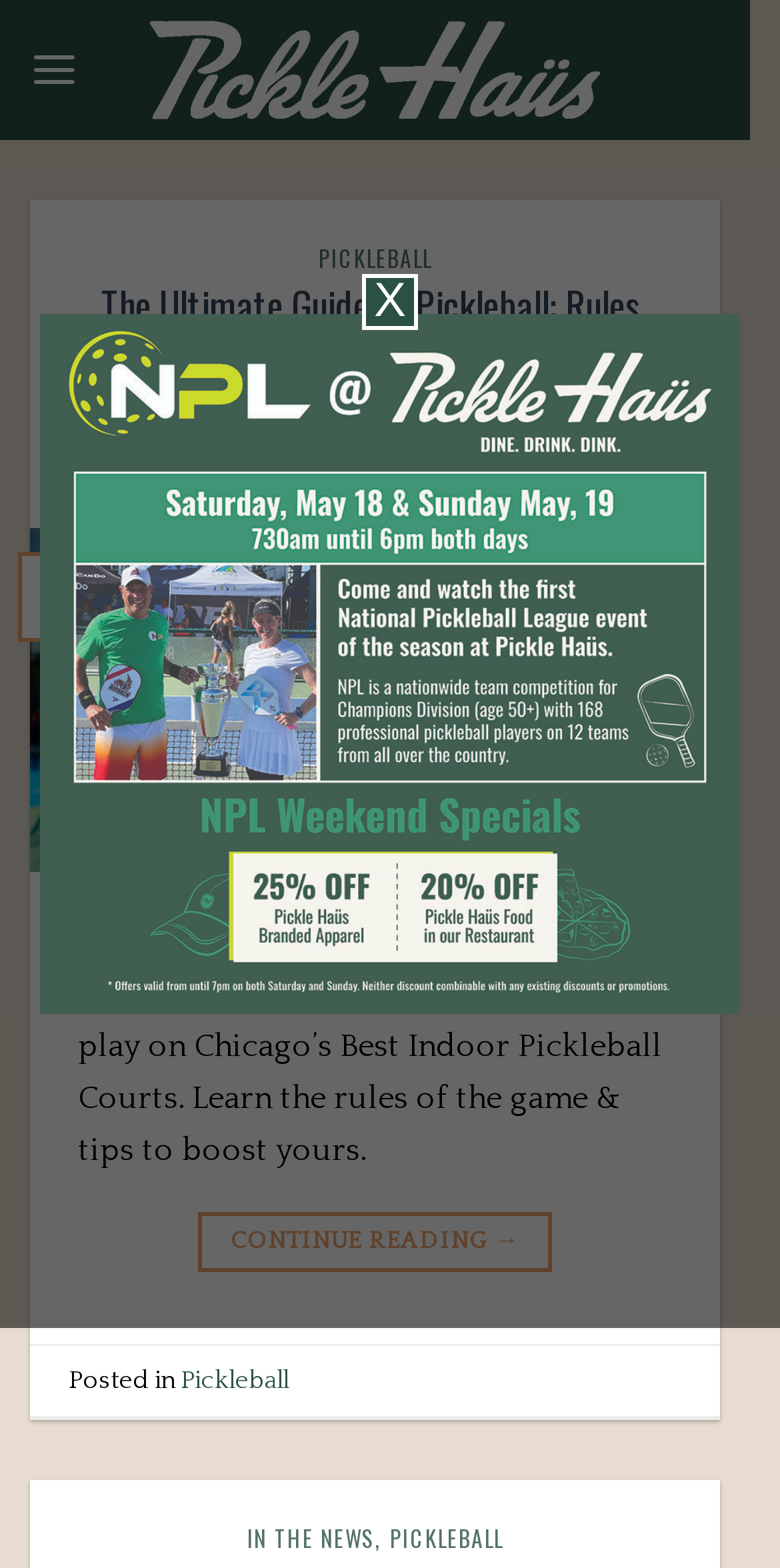Find the bounding box coordinates of the UI element according to this description: "parent_node: X".

[0.051, 0.2, 0.949, 0.647]